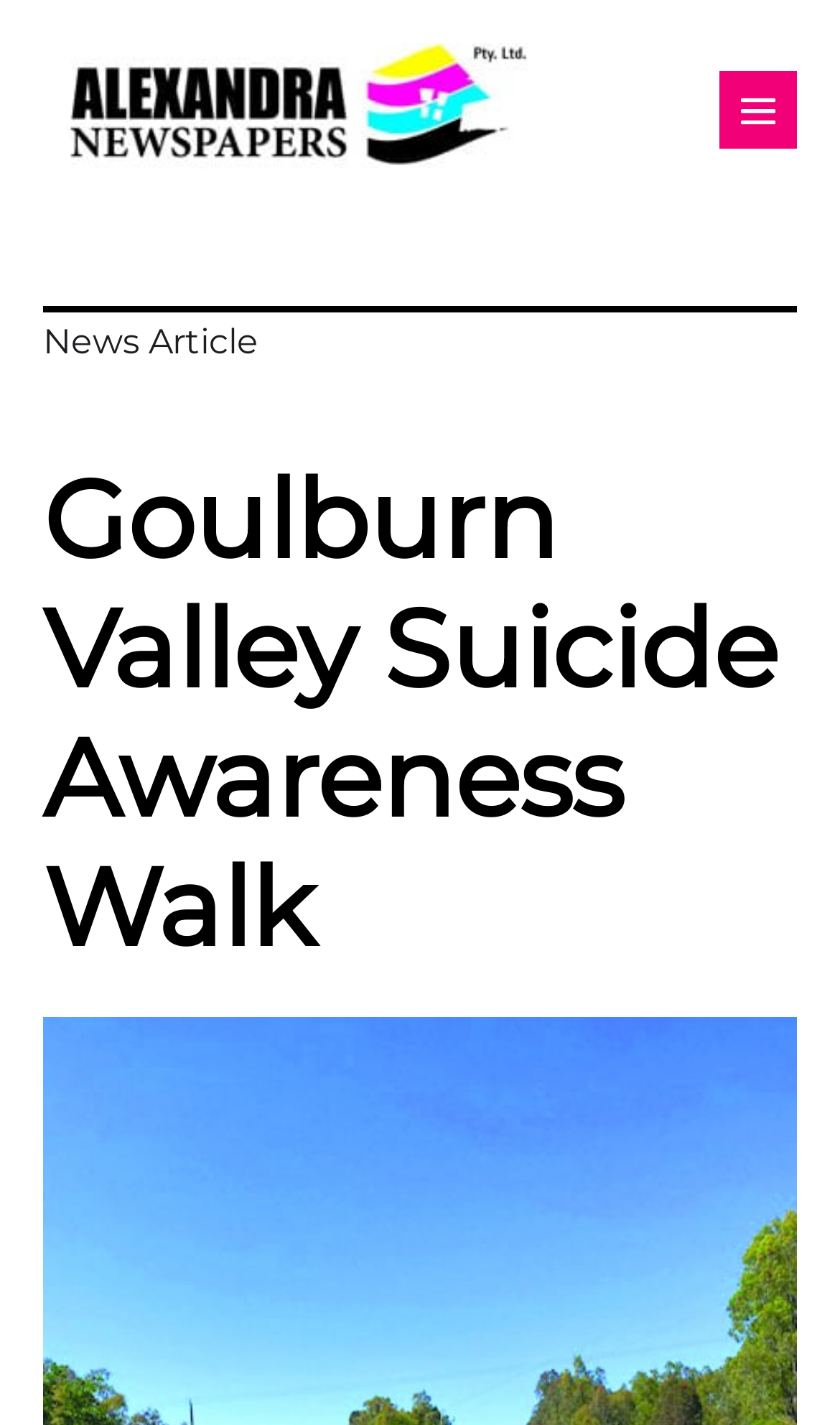Extract the bounding box for the UI element that matches this description: "alt="Alexandra Newspapers" title="Alexandra Newspapers"".

[0.051, 0.061, 0.65, 0.089]